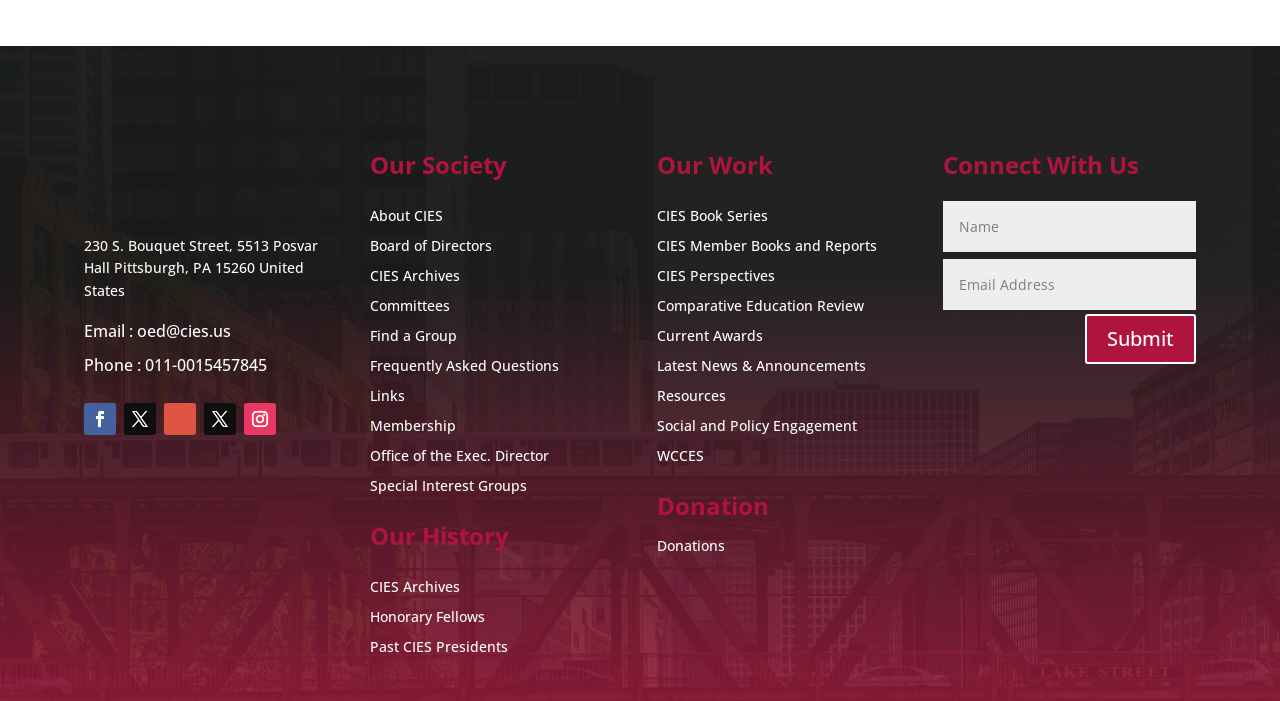Provide the bounding box coordinates for the UI element described in this sentence: "CIES Archives". The coordinates should be four float values between 0 and 1, i.e., [left, top, right, bottom].

[0.289, 0.383, 0.36, 0.415]